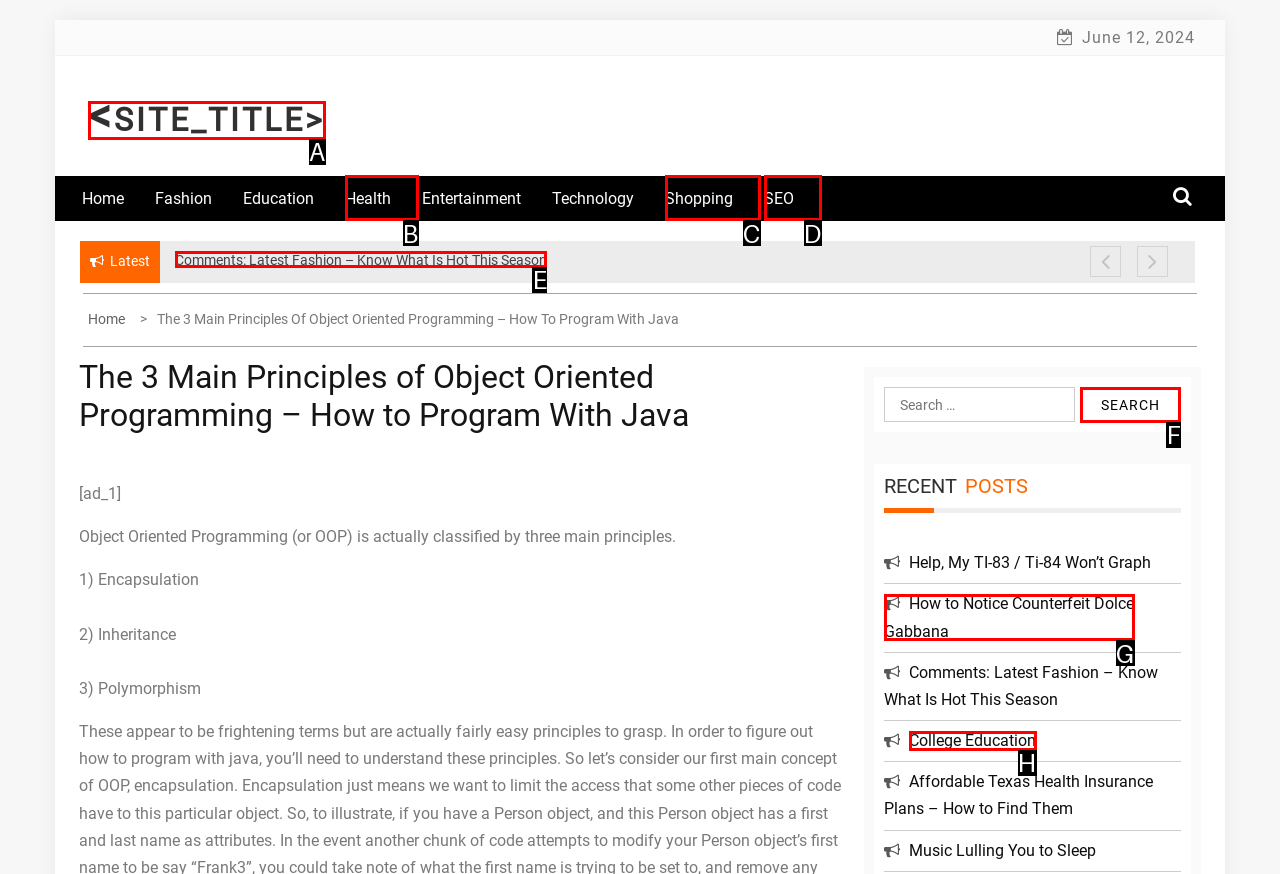Specify which element within the red bounding boxes should be clicked for this task: Read the latest post about fashion Respond with the letter of the correct option.

E